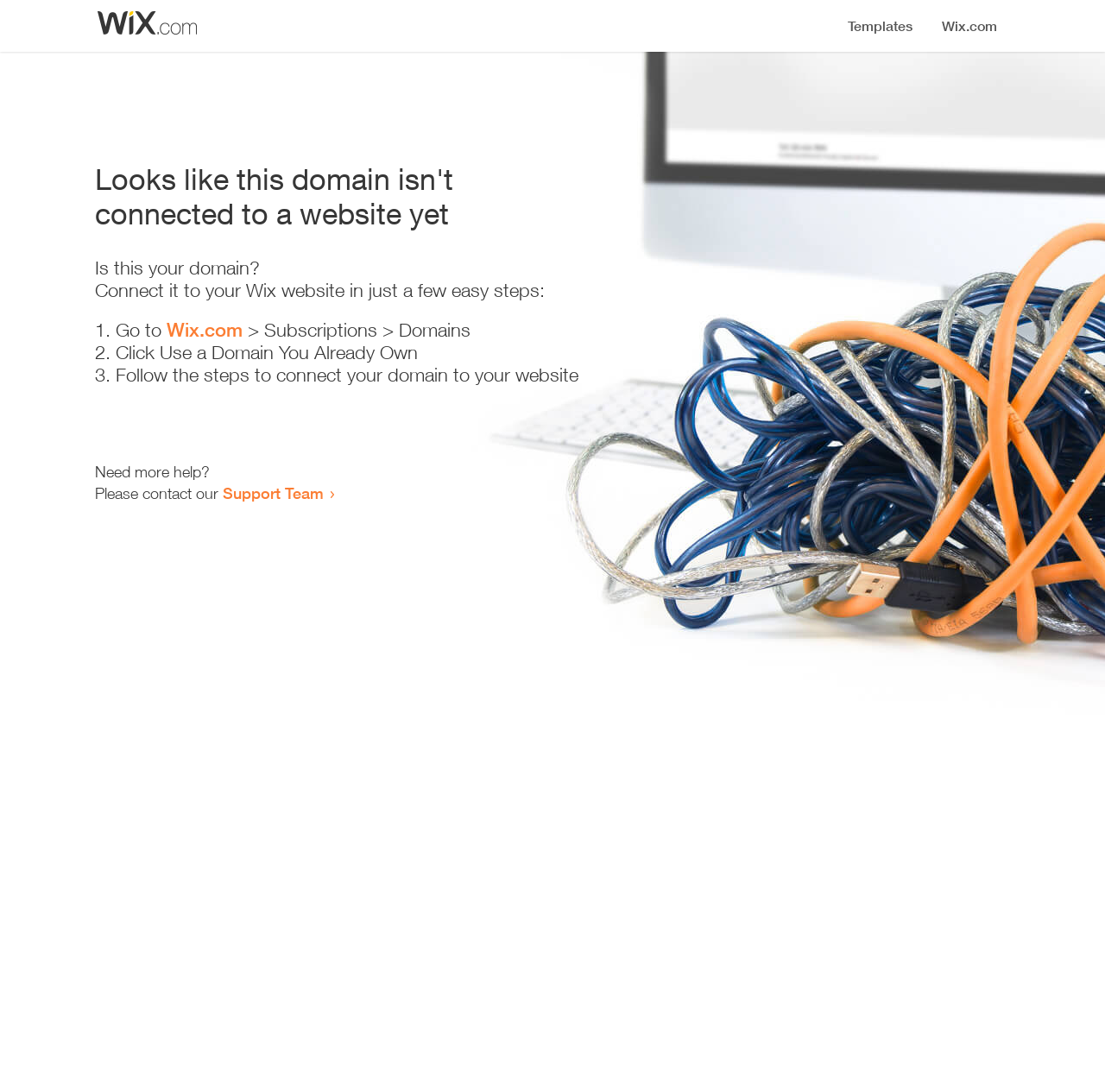Please answer the following query using a single word or phrase: 
Where can I get more help?

Support Team